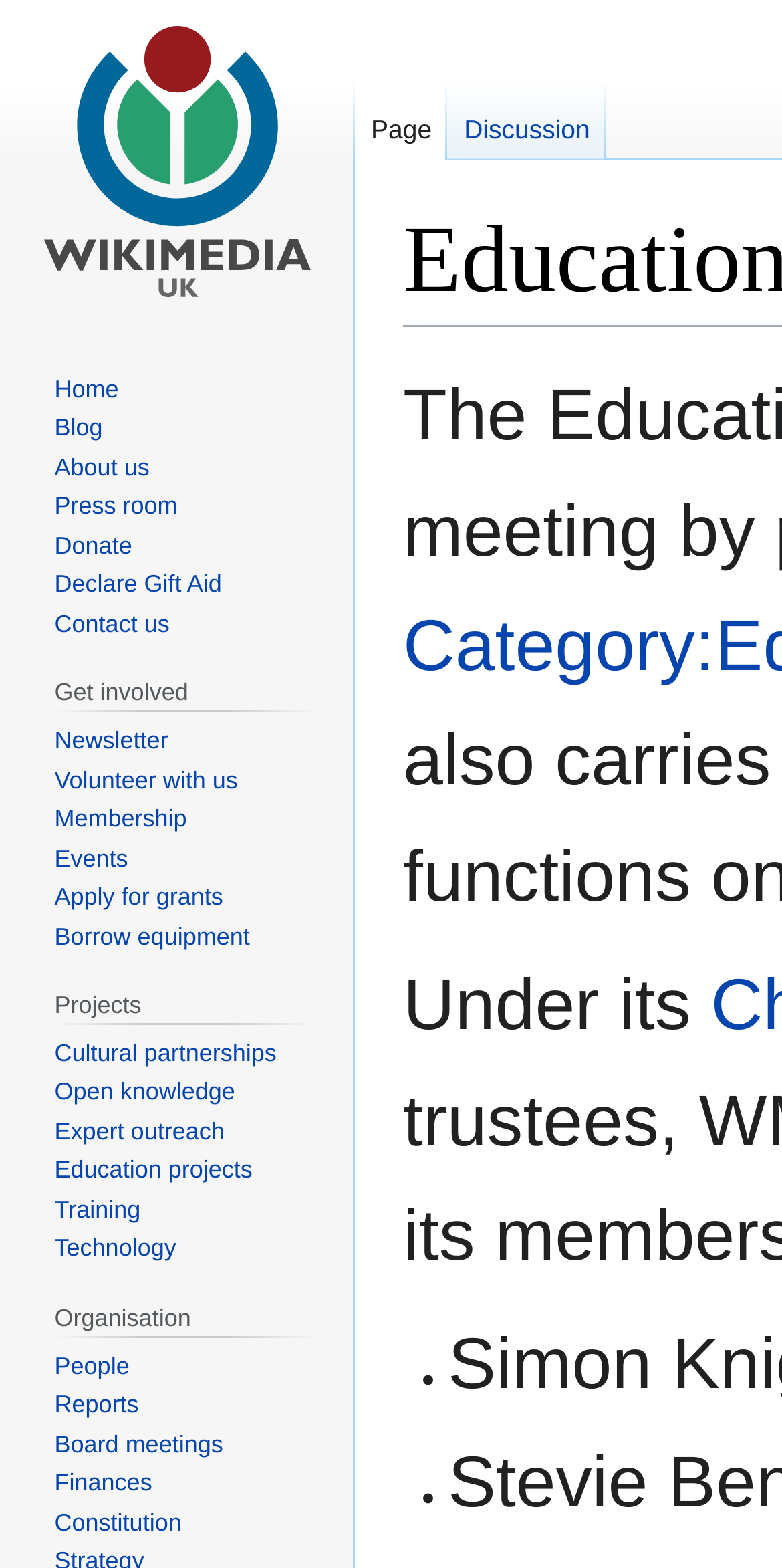How many headings are there on the webpage? Using the information from the screenshot, answer with a single word or phrase.

4